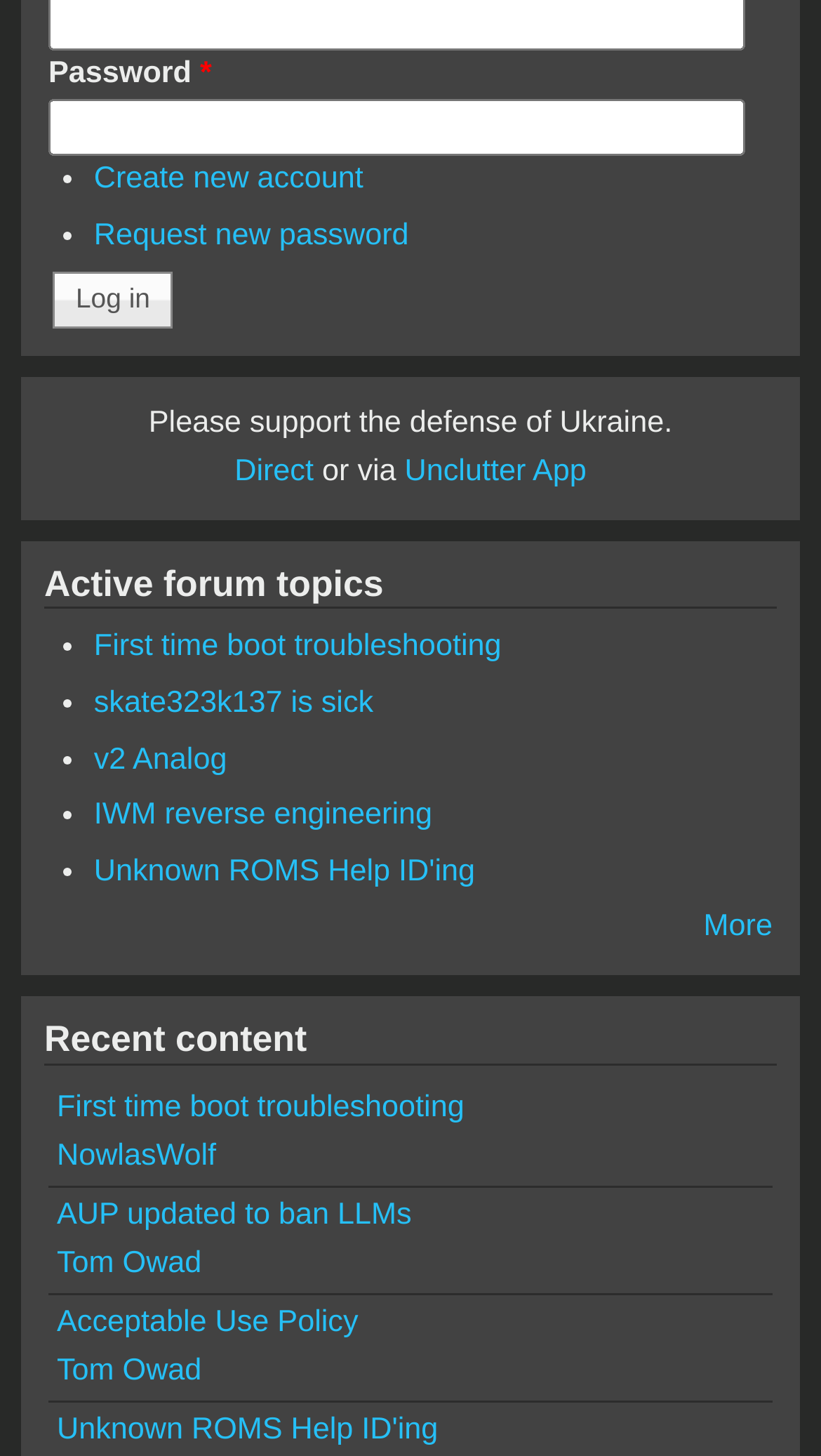Can you find the bounding box coordinates of the area I should click to execute the following instruction: "Enter password"?

[0.059, 0.068, 0.907, 0.107]